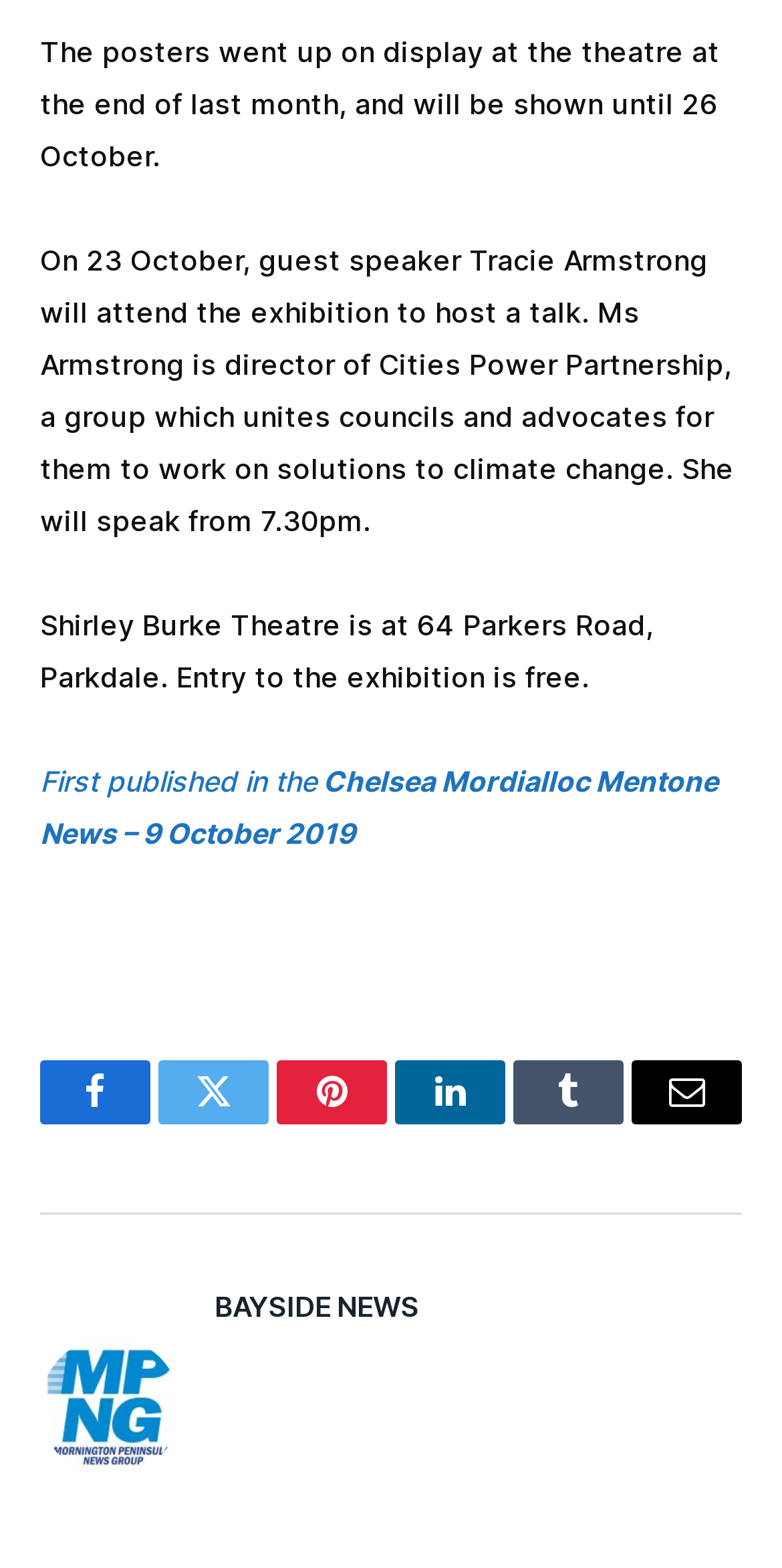When was the article first published?
Answer the question with a single word or phrase by looking at the picture.

9 October 2019